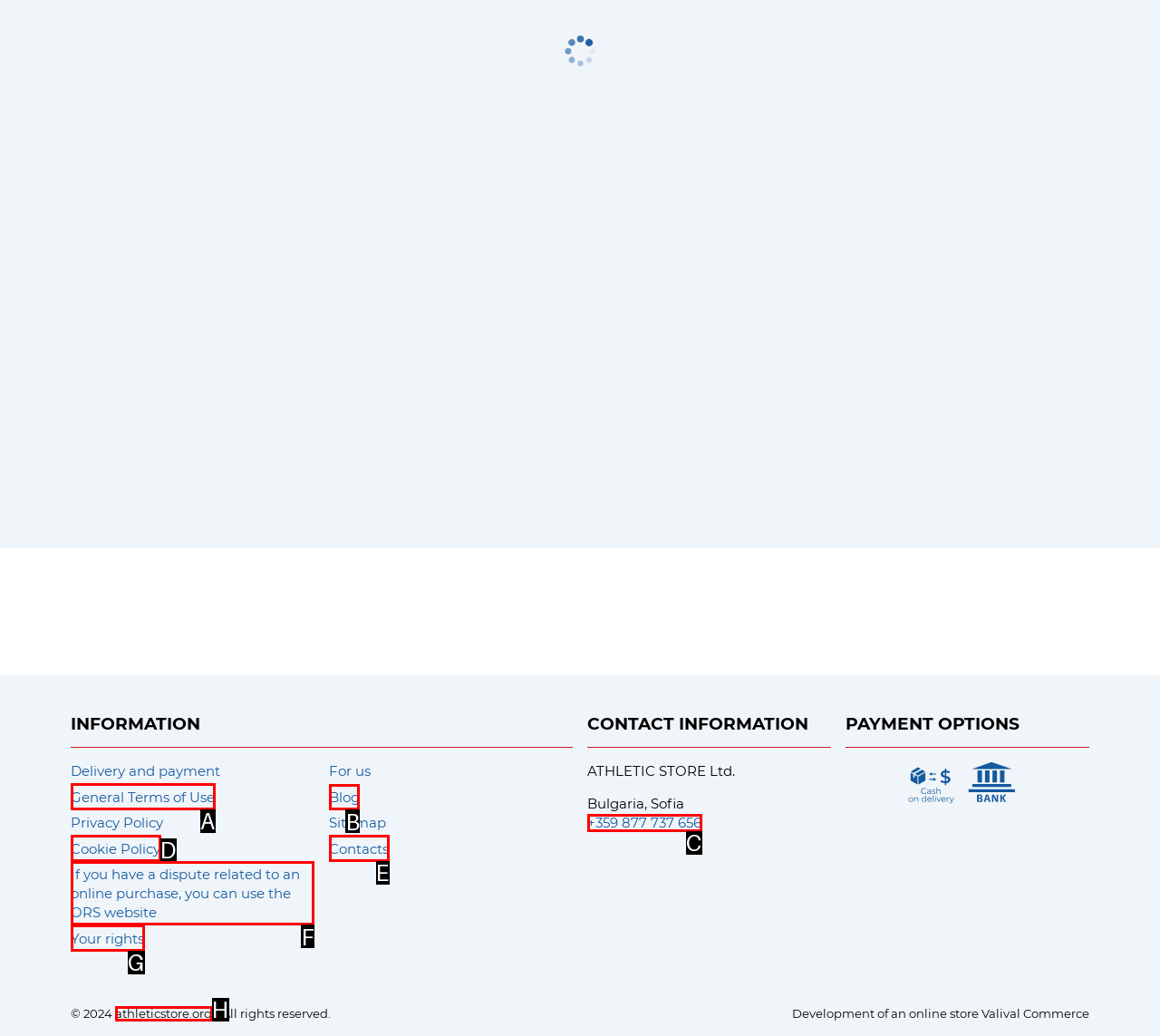Please indicate which HTML element to click in order to fulfill the following task: Visit 'Blog' Respond with the letter of the chosen option.

B